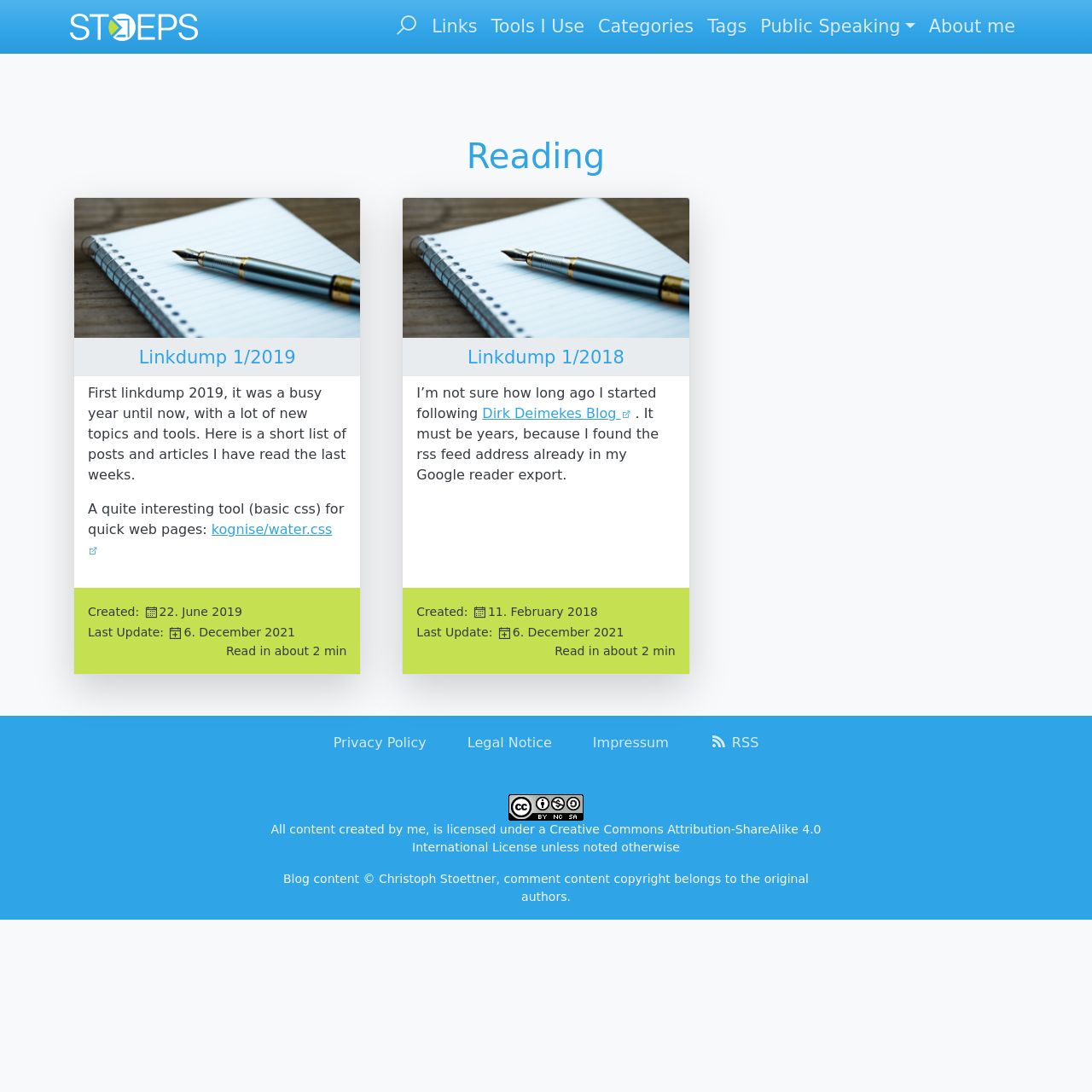Summarize the webpage in an elaborate manner.

This webpage is a personal blog written by Christoph Stoettner, focusing on devops, HCL software services products, and Linux. At the top, there is a navigation menu with links to "Links", "Tools I Use", "Categories", "Tags", "Public Speaking", and "About me". 

Below the navigation menu, there is a main content area with a heading "Reading" and an image of a fountain pen and a notebook. The main content area is divided into two sections, each with a heading "Linkdump" followed by a date, "1/2019" and "1/2018" respectively. 

In the first section, there is a brief introduction to the linkdump, followed by a link to "kognise/water.css" and some text describing the tool. There are also "Created" and "Last Update" timestamps, as well as an estimate of the reading time. 

In the second section, there is a brief introduction to the linkdump, followed by a link to "Dirk Deimekes Blog" and some text describing the blog. There are also "Created" and "Last Update" timestamps, as well as an estimate of the reading time.

At the bottom of the page, there is a footer section with links to "Privacy Policy", "Legal Notice", "Impressum", and "RSS". There is also a Creative Commons License notice, stating that all content created by the author is licensed under a Creative Commons Attribution-ShareAlike 4.0 International License, unless noted otherwise.